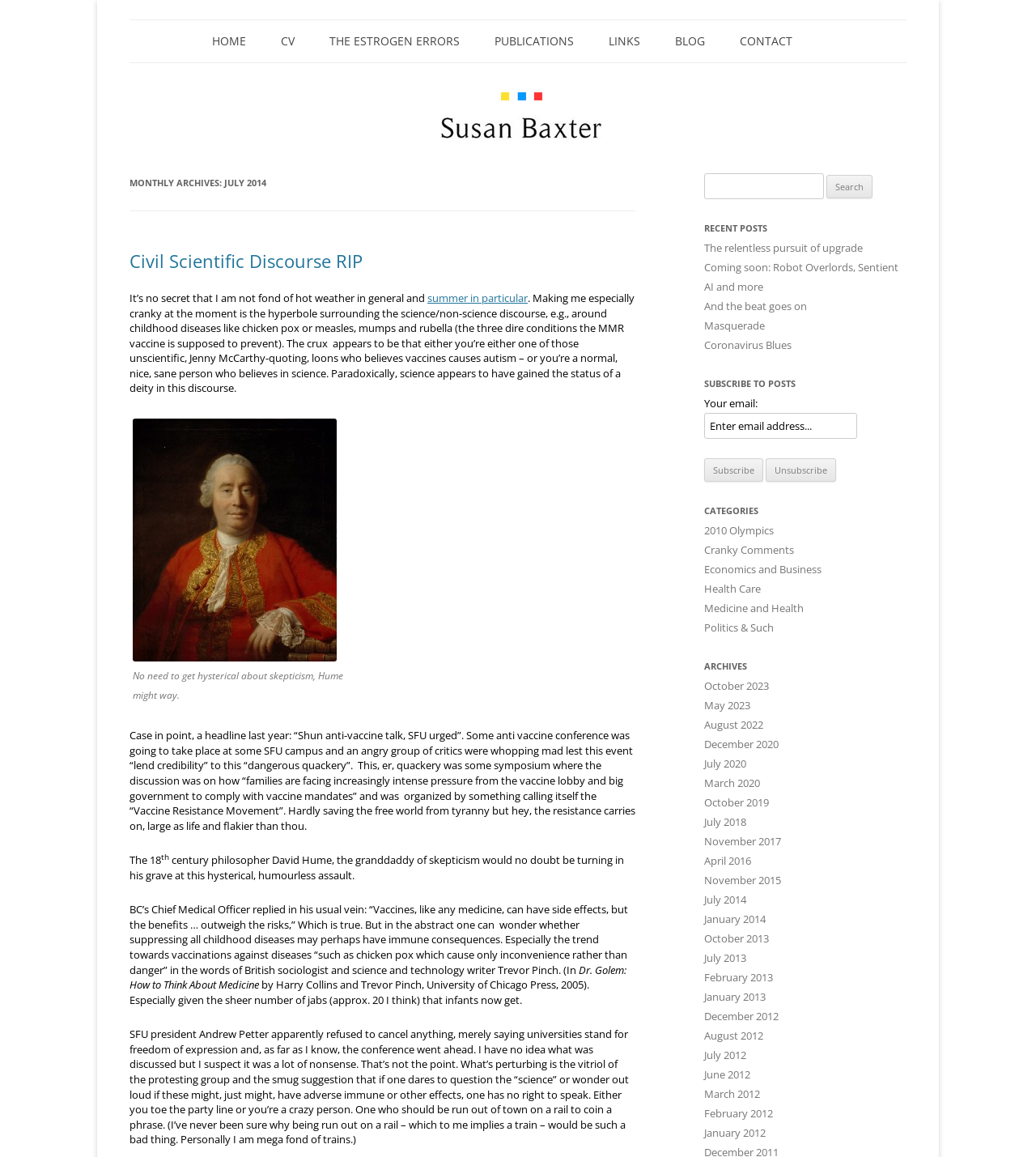Locate the bounding box coordinates of the element that needs to be clicked to carry out the instruction: "Read the 'Civil Scientific Discourse RIP' article". The coordinates should be given as four float numbers ranging from 0 to 1, i.e., [left, top, right, bottom].

[0.125, 0.216, 0.613, 0.234]